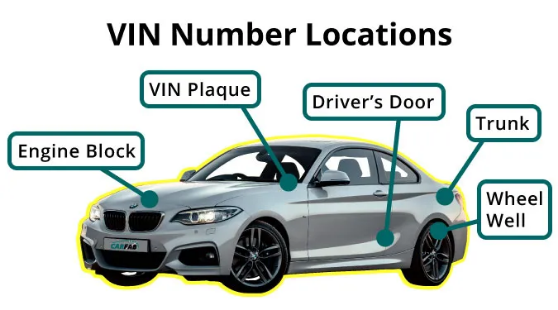Outline with detail what the image portrays.

The image highlights the various locations where the Vehicle Identification Number (VIN) can be found on a BMW vehicle. Key locations are labeled, including the VIN Plaque, which is typically located on the dashboard, and the driver's door, where the number is accessible for verification. Other notable placements include the trunk area, the wheel well, and the engine block. This visual guide assists owners in easily locating their VIN, crucial for registration, insurance, and vehicle history research. The sleek design of the car in the image underscores the blend of elegance and functionality in automotive engineering.